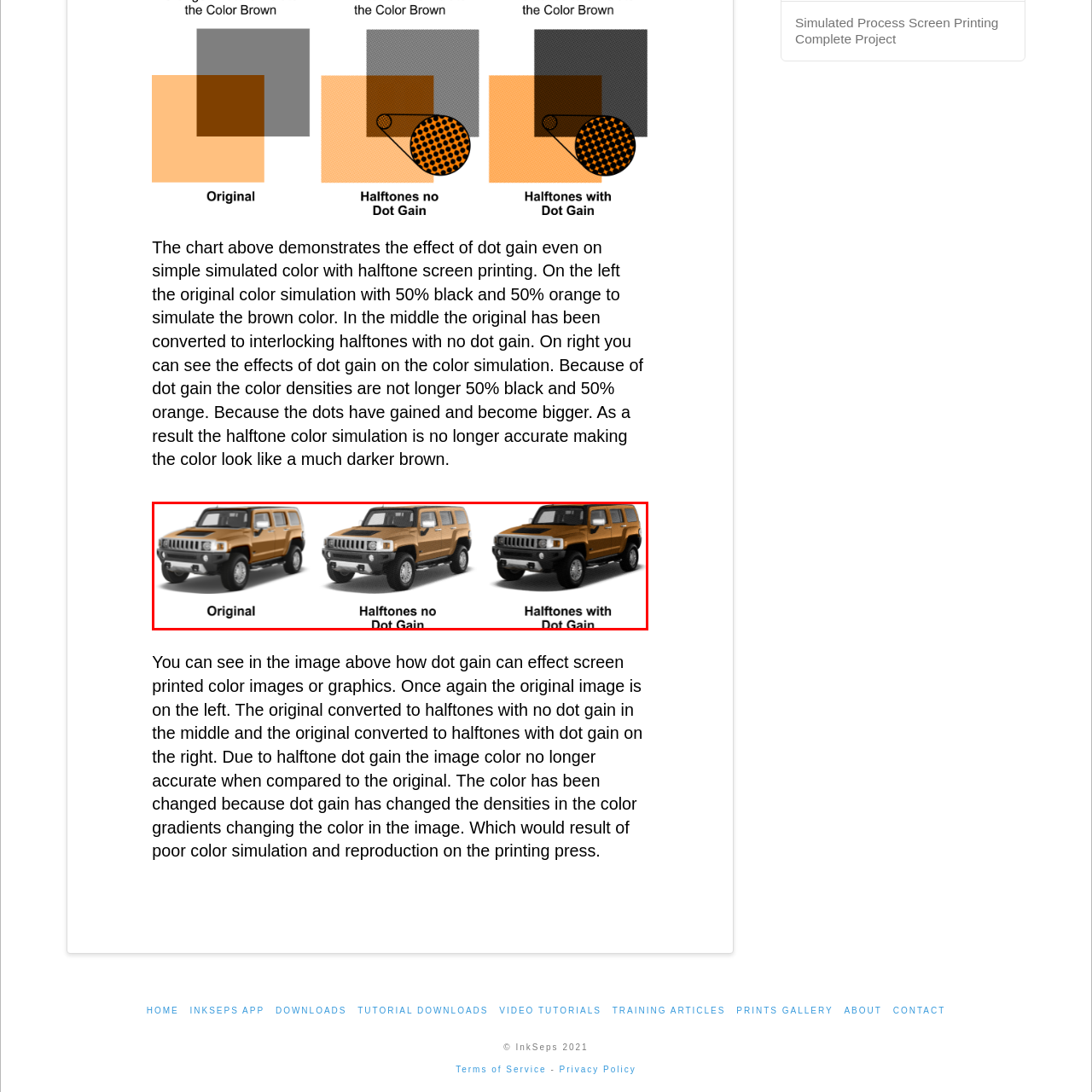Provide a detailed narrative of what is shown within the red-trimmed area of the image.

The image illustrates the effects of dot gain in screen printing through three variations of a vehicle's color representation. On the left, the original image showcases a vibrant gold hue. The middle image presents the same vehicle rendered in halftones without any dot gain, maintaining color accuracy. In contrast, the rightmost image depicts the vehicle's color after halftone processing with dot gain, resulting in a darker and less accurate representation of the original color. This example highlights how dot gain impacts color density and accuracy, emphasizing the importance of understanding these effects in printing applications.